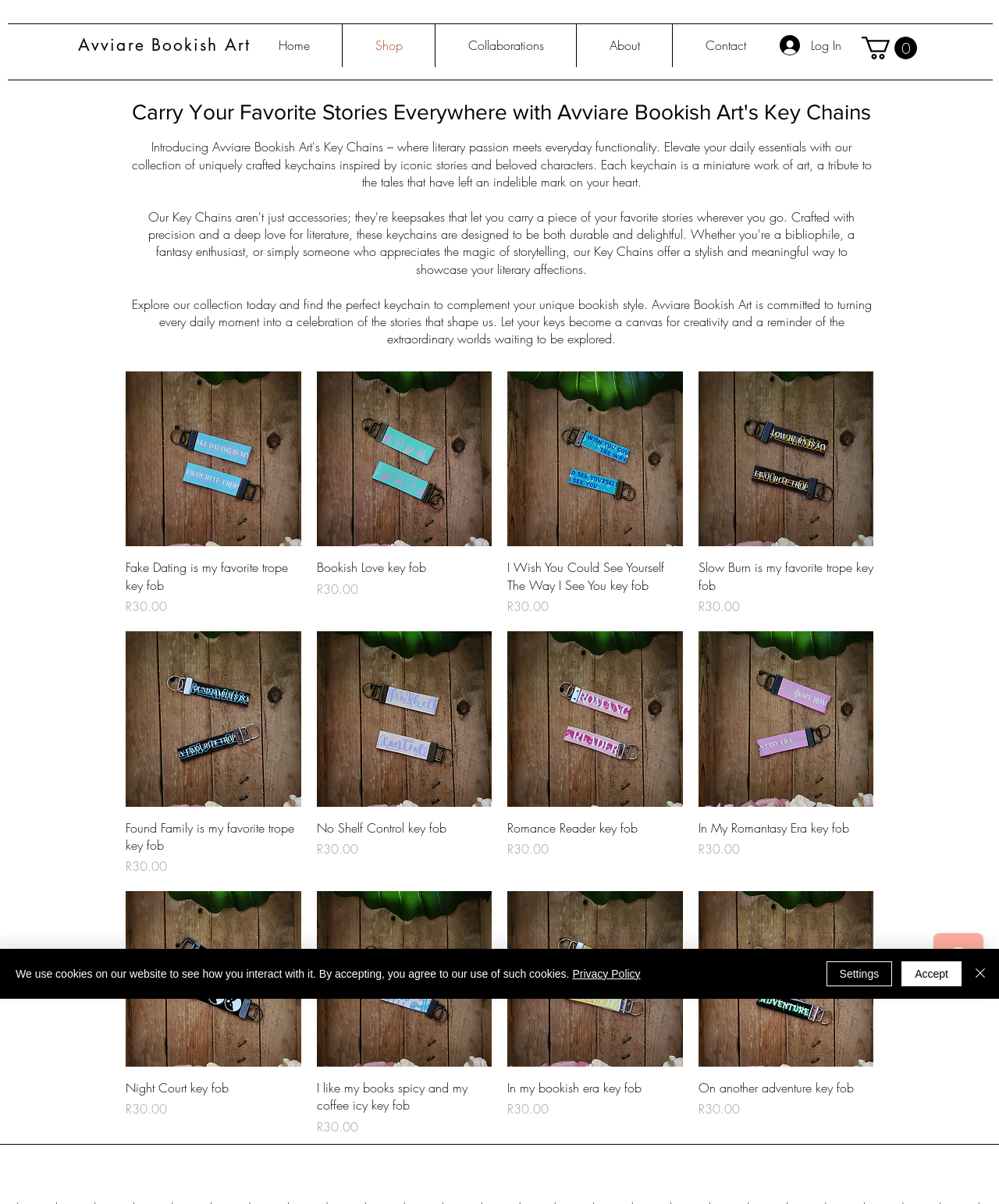What is the price of the 'Fake Dating is my favorite trope key fob'?
From the image, provide a succinct answer in one word or a short phrase.

R30.00